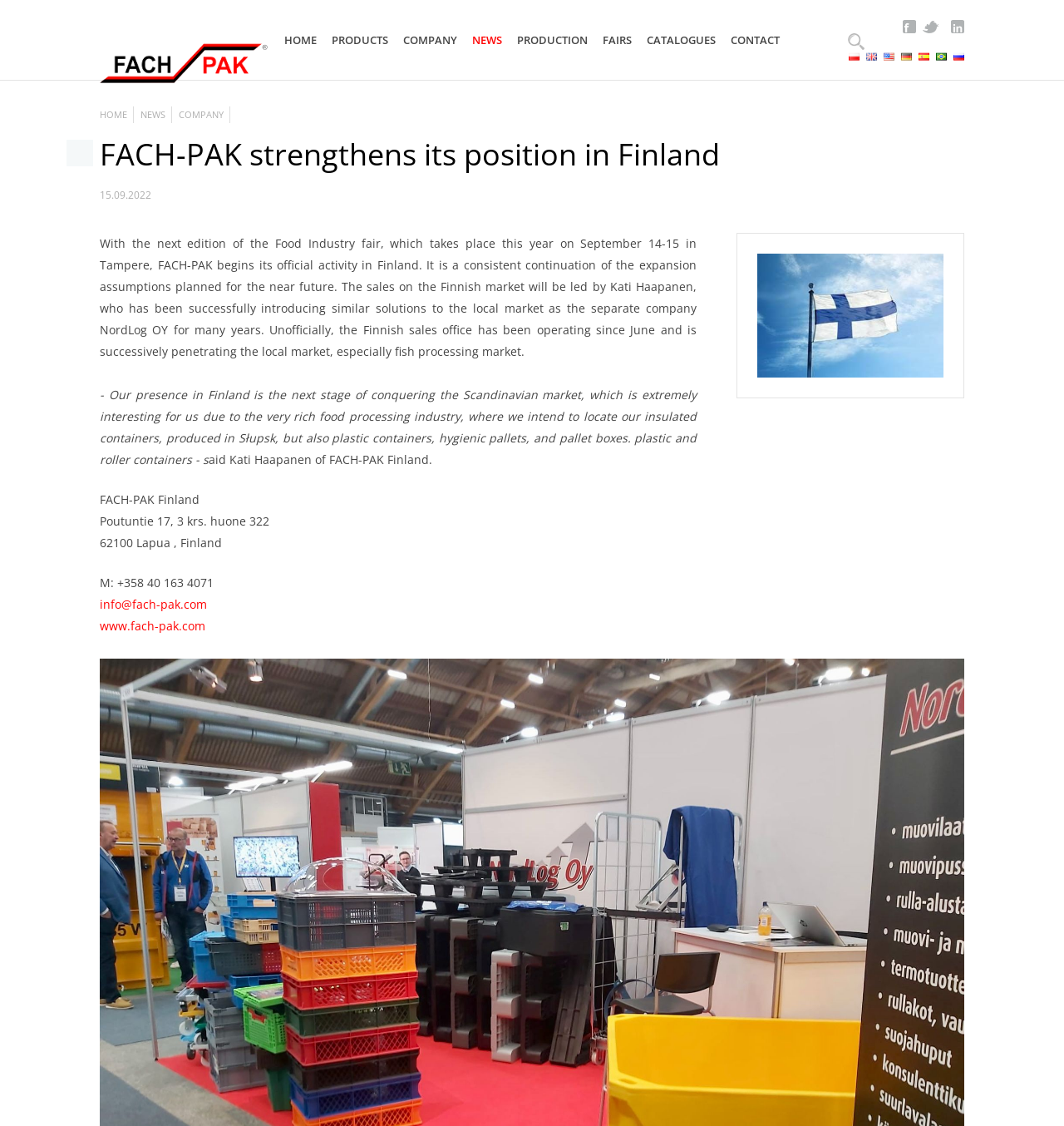Respond to the question with just a single word or phrase: 
Who is leading the sales on the Finnish market?

Kati Haapanen